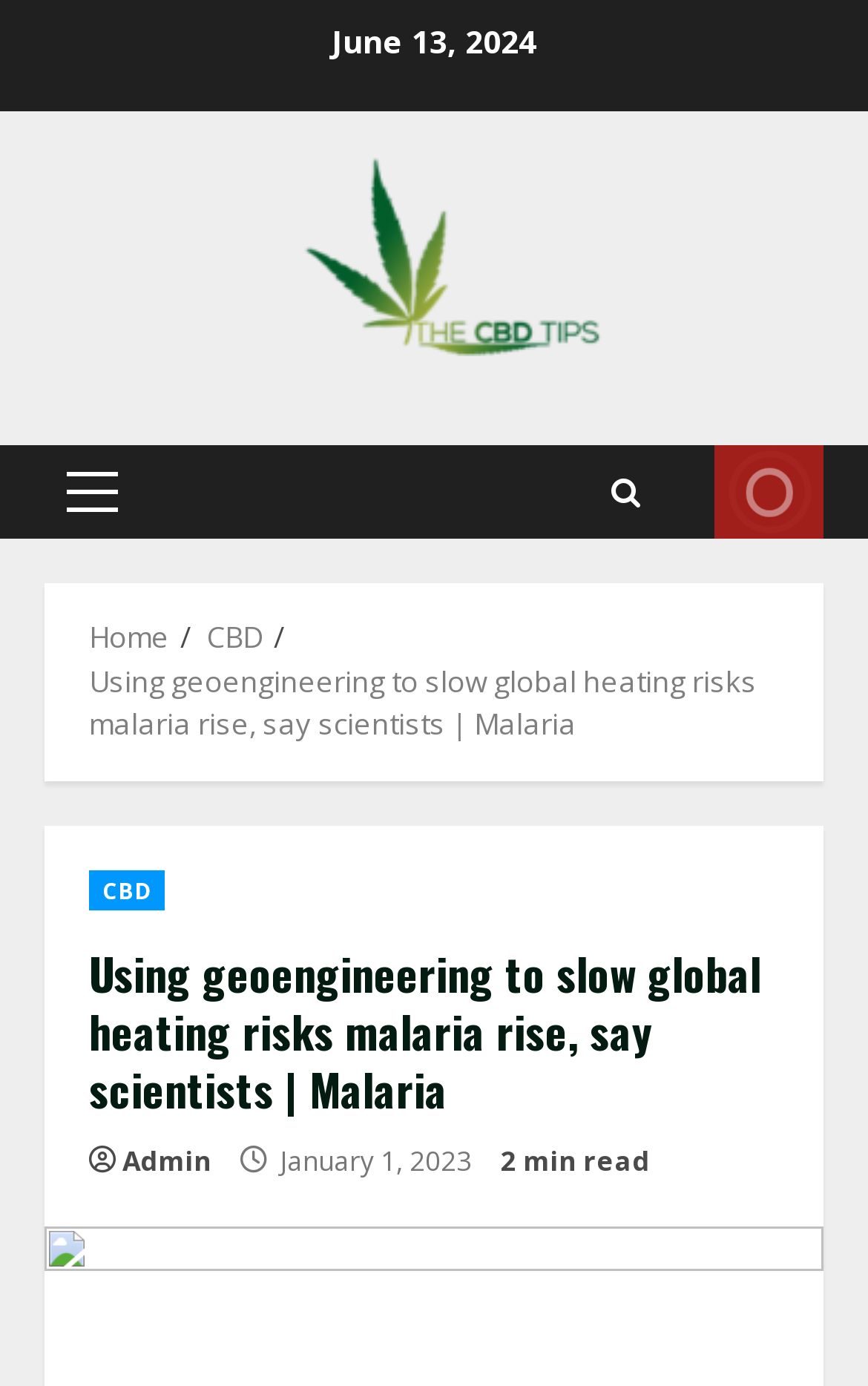Determine and generate the text content of the webpage's headline.

Using geoengineering to slow global heating risks malaria rise, say scientists | Malaria